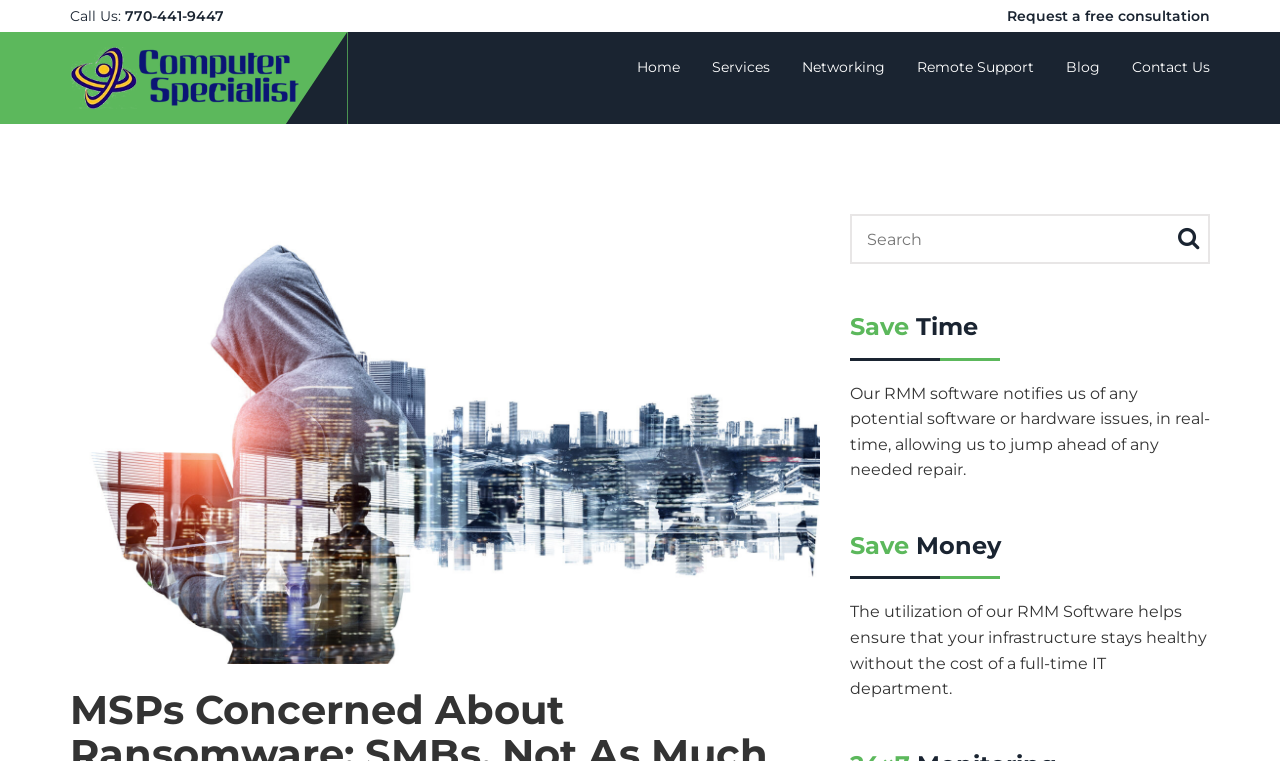What is the phone number to call?
Please give a detailed and elaborate answer to the question.

I found the phone number by looking at the top section of the webpage, where it says 'Call Us:' and provides the phone number '770-441-9447' as a link.